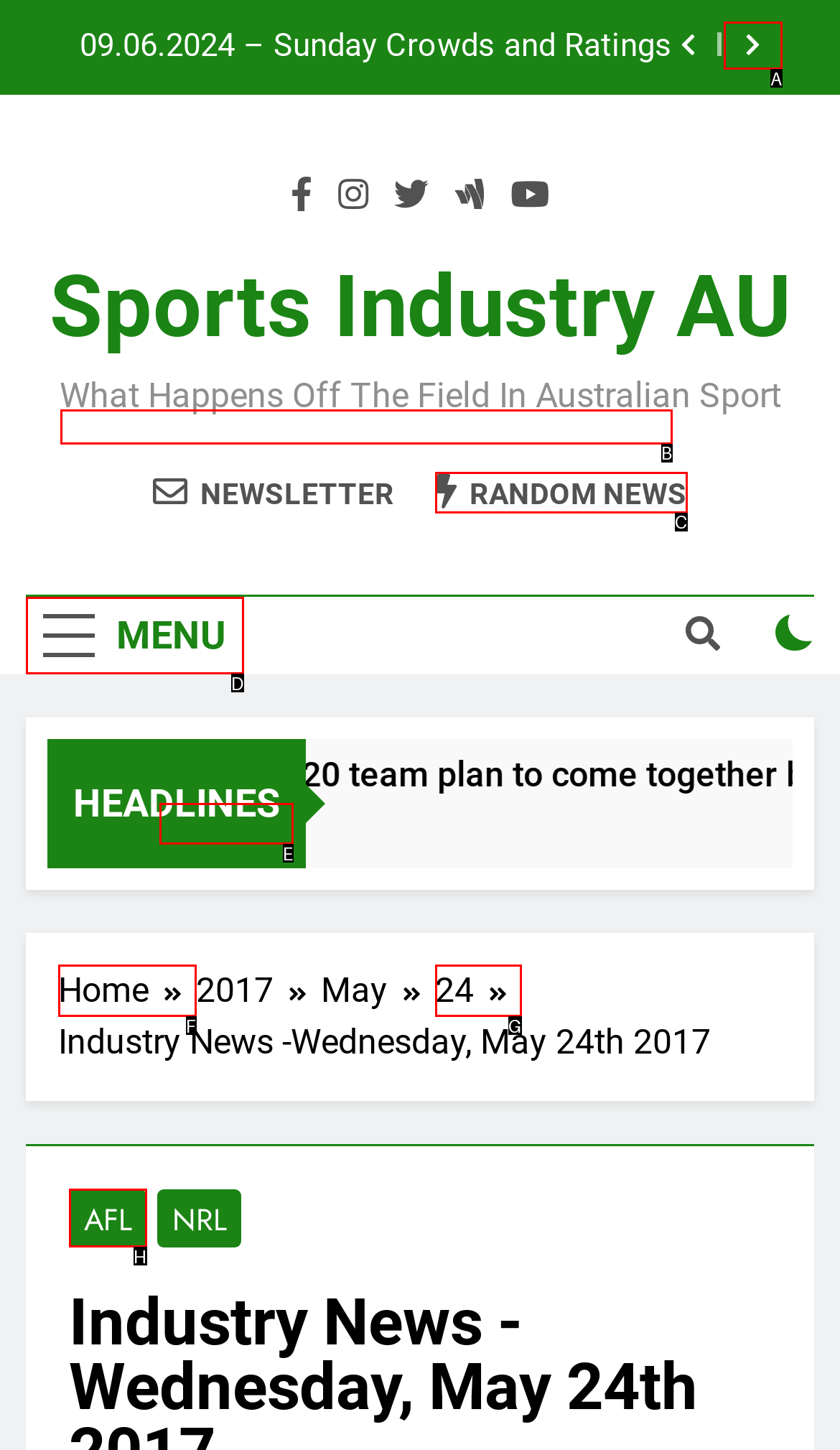Please indicate which option's letter corresponds to the task: Click the MENU button by examining the highlighted elements in the screenshot.

D